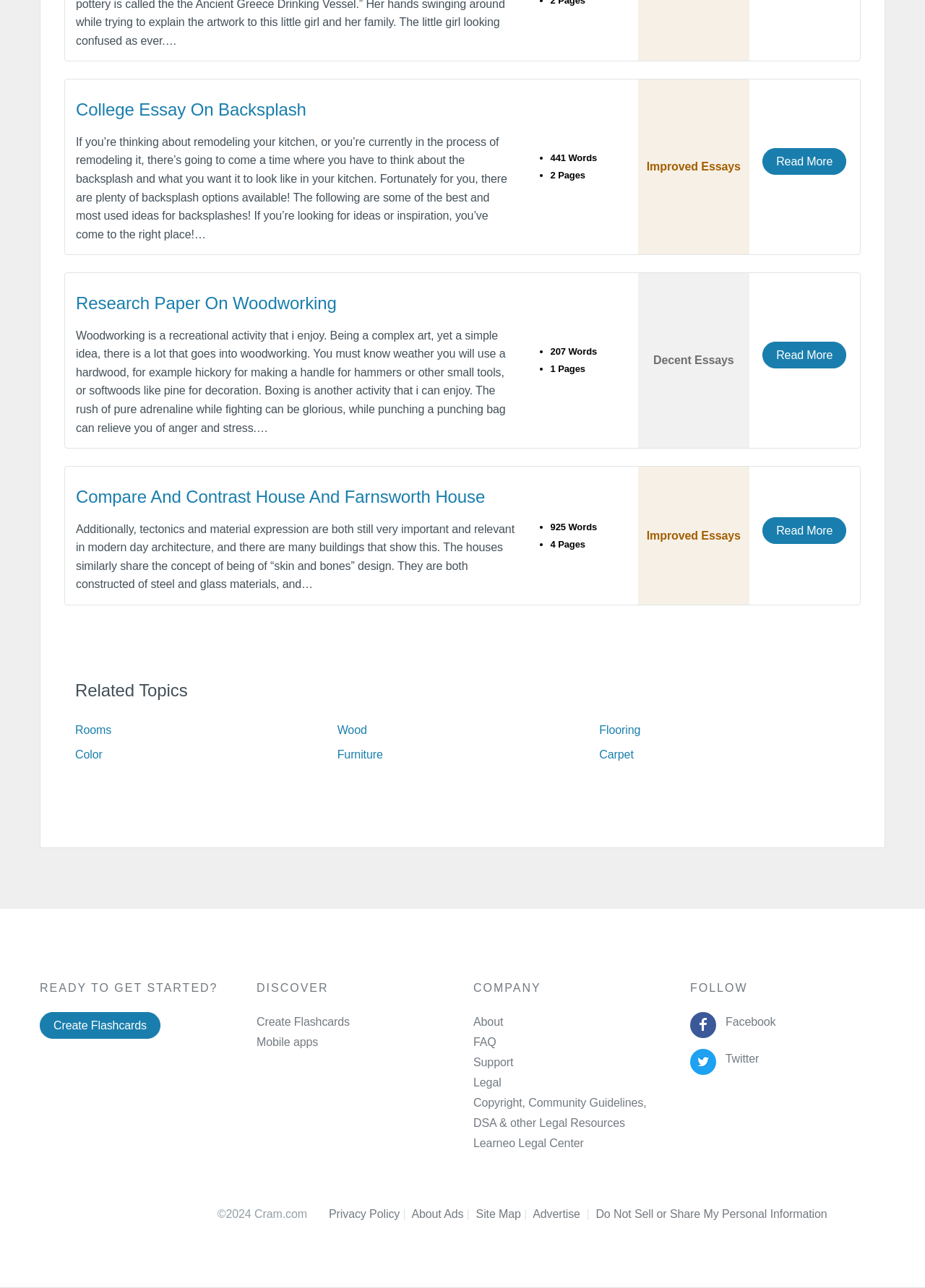Identify the bounding box coordinates for the element you need to click to achieve the following task: "Create Flashcards". The coordinates must be four float values ranging from 0 to 1, formatted as [left, top, right, bottom].

[0.043, 0.786, 0.173, 0.806]